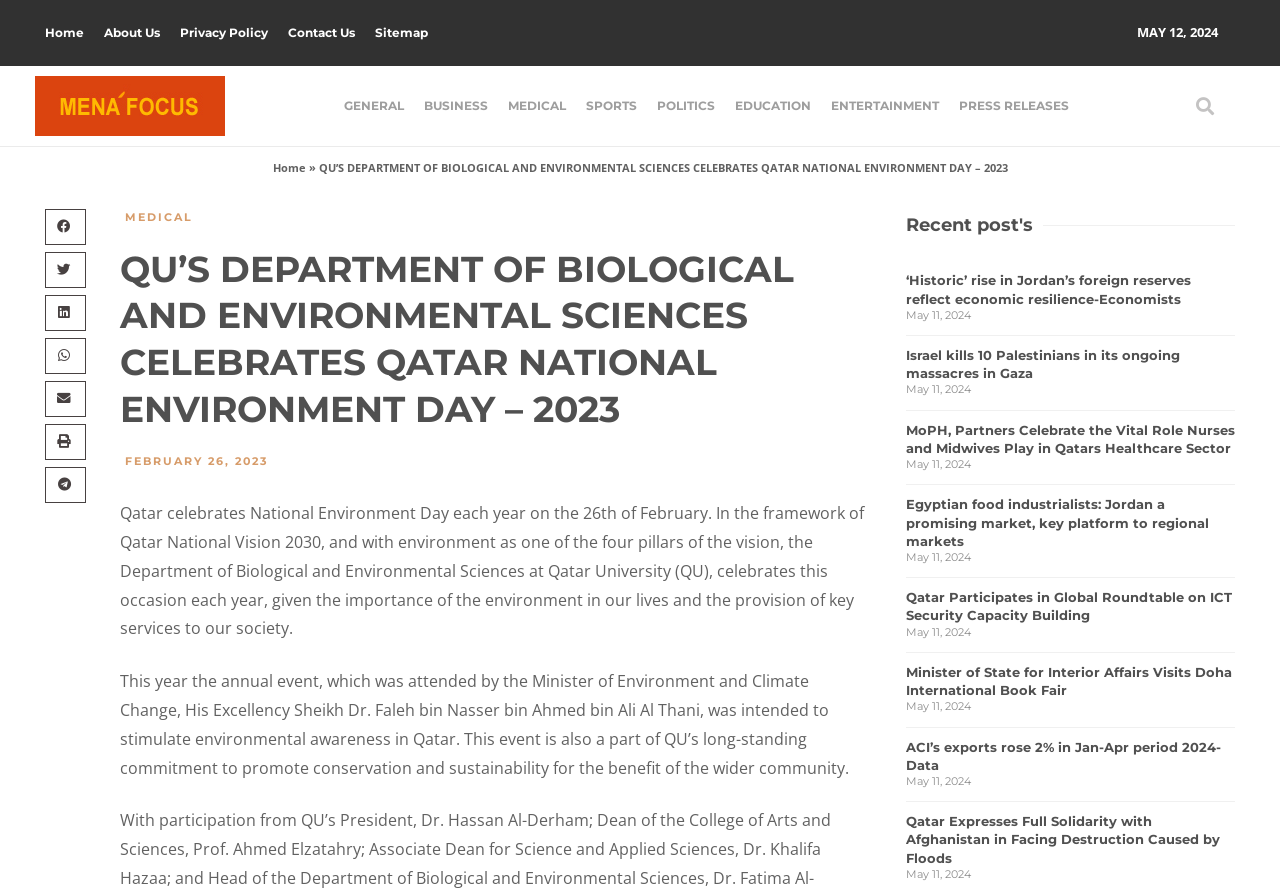Determine the bounding box coordinates for the region that must be clicked to execute the following instruction: "Click on the 'MEDICAL' link".

[0.097, 0.236, 0.15, 0.252]